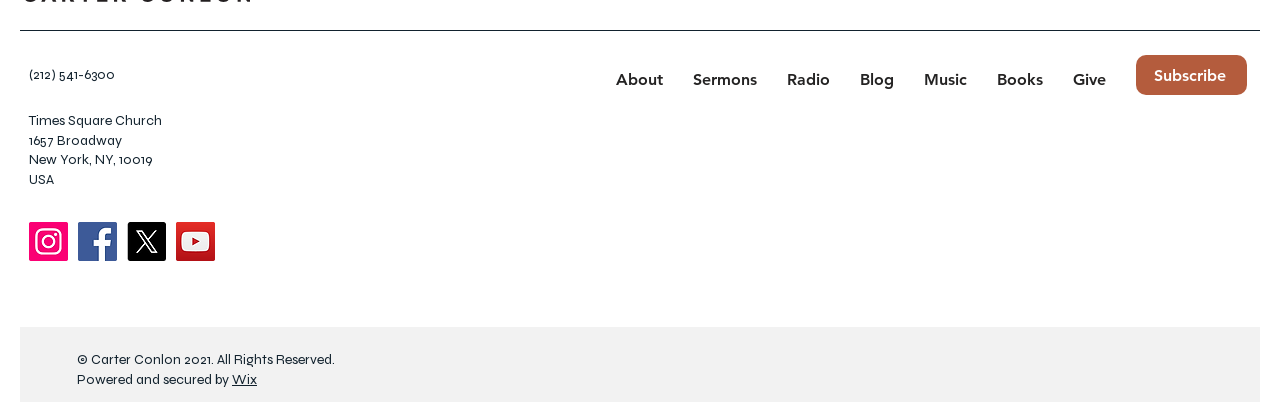Can you pinpoint the bounding box coordinates for the clickable element required for this instruction: "Visit Instagram"? The coordinates should be four float numbers between 0 and 1, i.e., [left, top, right, bottom].

[0.023, 0.552, 0.053, 0.649]